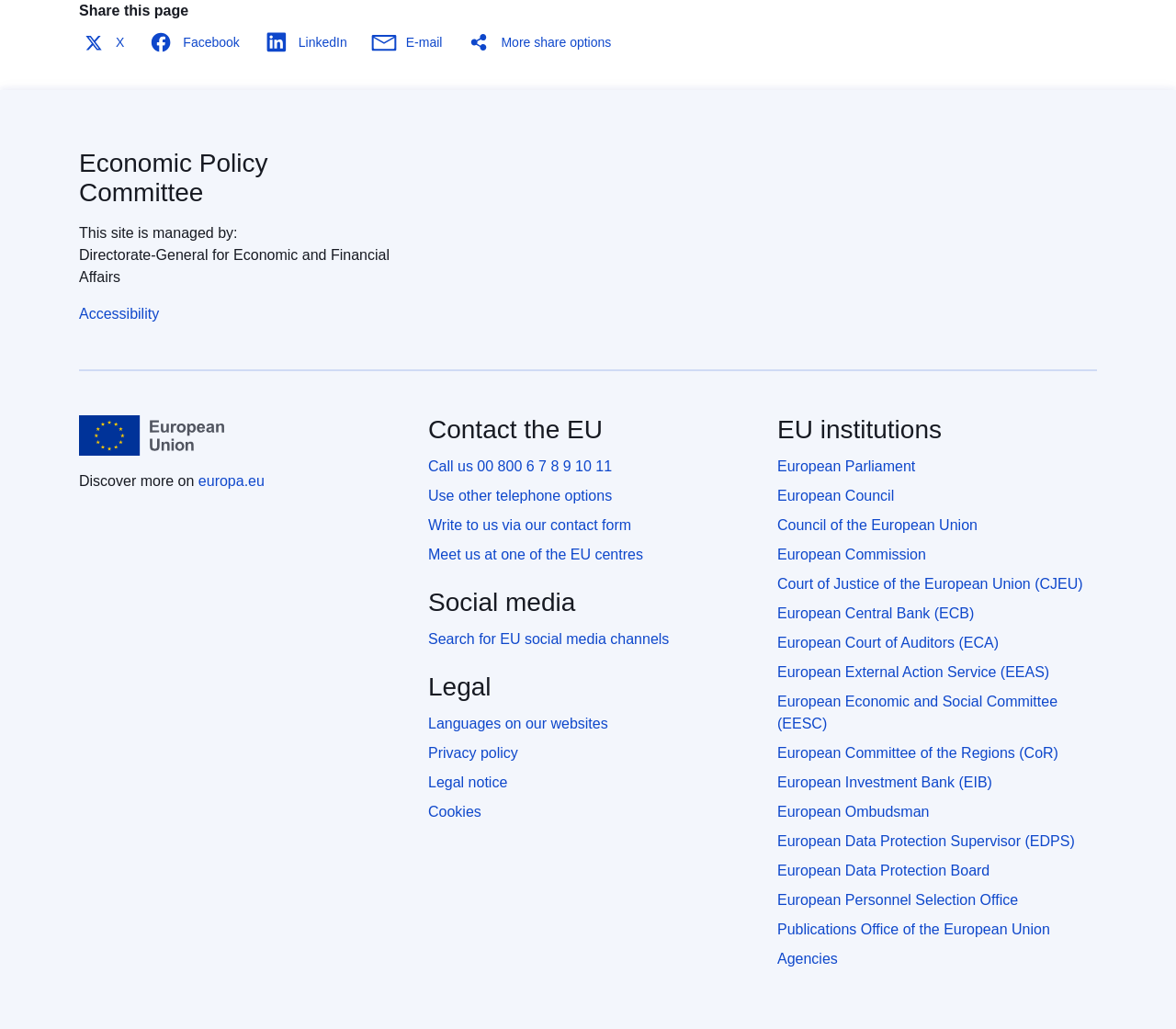Locate the bounding box coordinates of the element's region that should be clicked to carry out the following instruction: "Search for something". The coordinates need to be four float numbers between 0 and 1, i.e., [left, top, right, bottom].

None